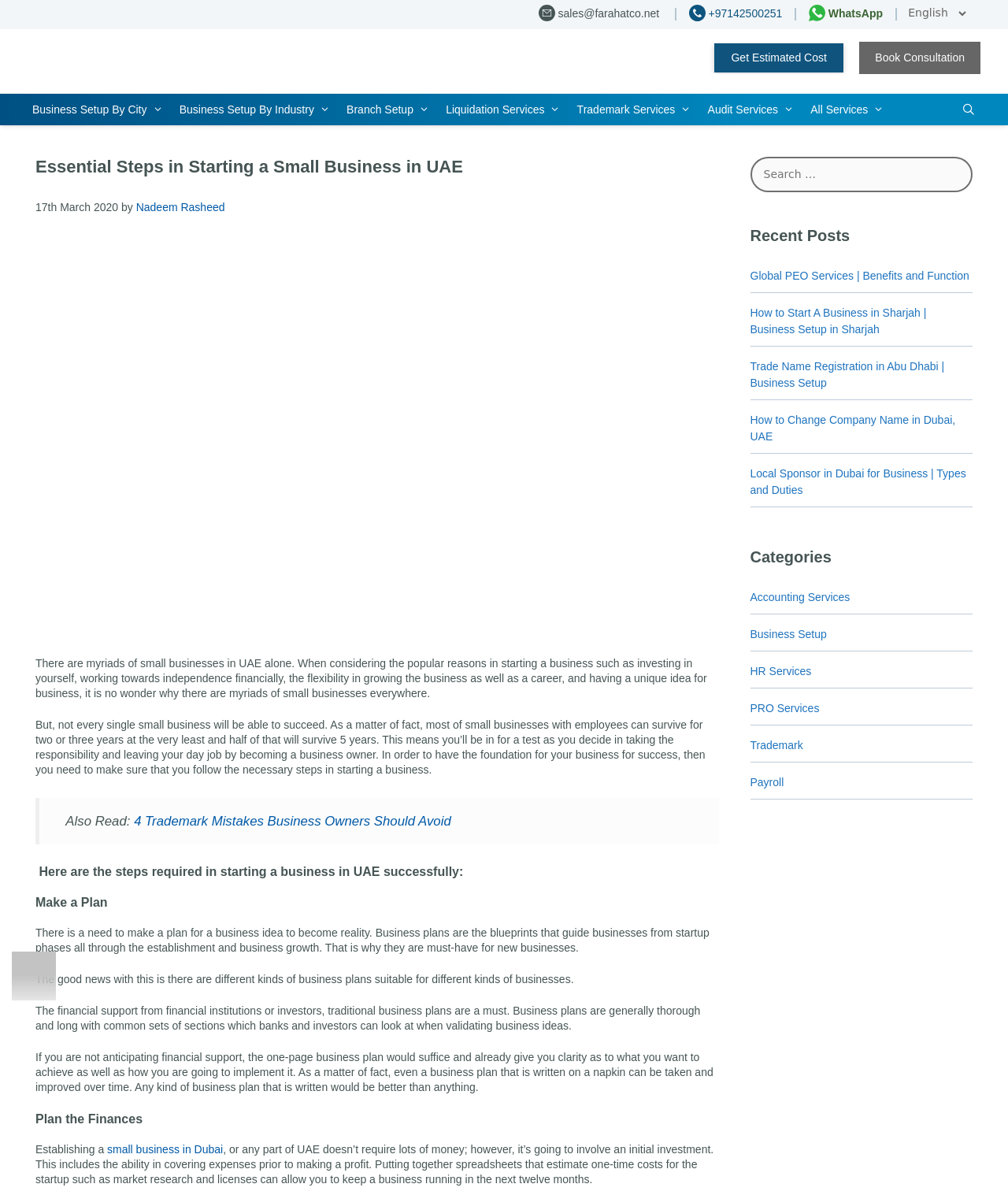Locate the bounding box coordinates of the UI element described by: "Non-profit". The bounding box coordinates should consist of four float numbers between 0 and 1, i.e., [left, top, right, bottom].

[0.264, 0.2, 0.5, 0.223]